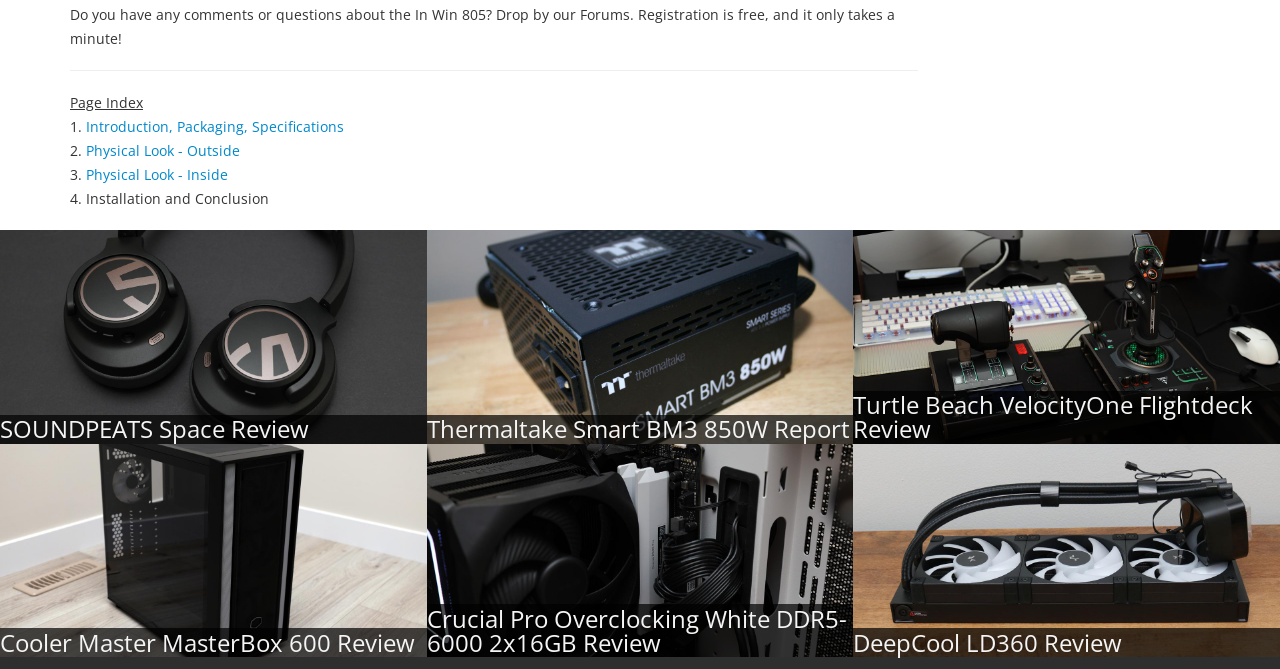Please find the bounding box coordinates of the clickable region needed to complete the following instruction: "Check the Unipune SET Admit Card 2019". The bounding box coordinates must consist of four float numbers between 0 and 1, i.e., [left, top, right, bottom].

None